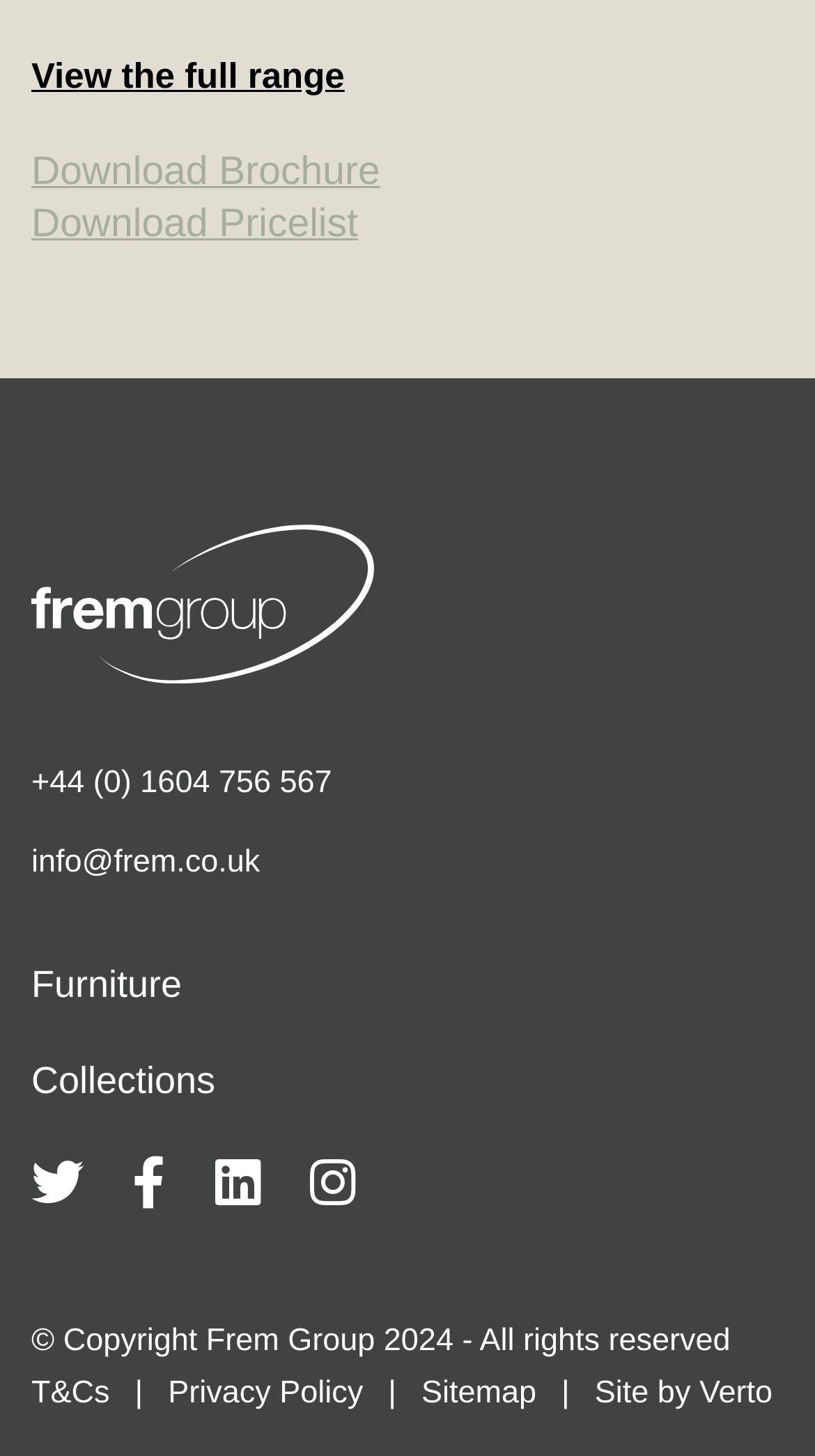Using the information in the image, could you please answer the following question in detail:
What is the copyright year?

I found the copyright year by examining the StaticText element with the bounding box coordinates [0.038, 0.909, 0.896, 0.933], which contains the text '© Copyright Frem Group 2024 - All rights reserved'.